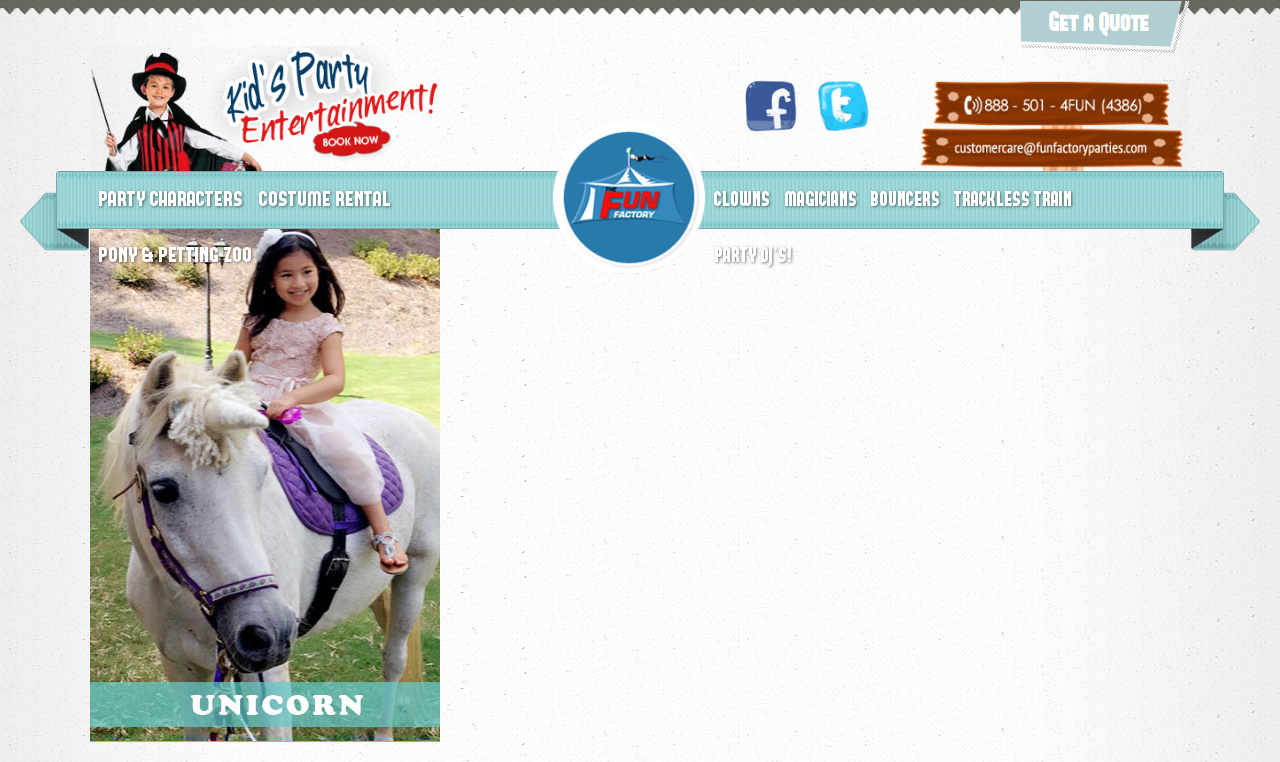Identify the bounding box of the HTML element described as: "Party DJ’s!".

[0.552, 0.298, 0.624, 0.372]